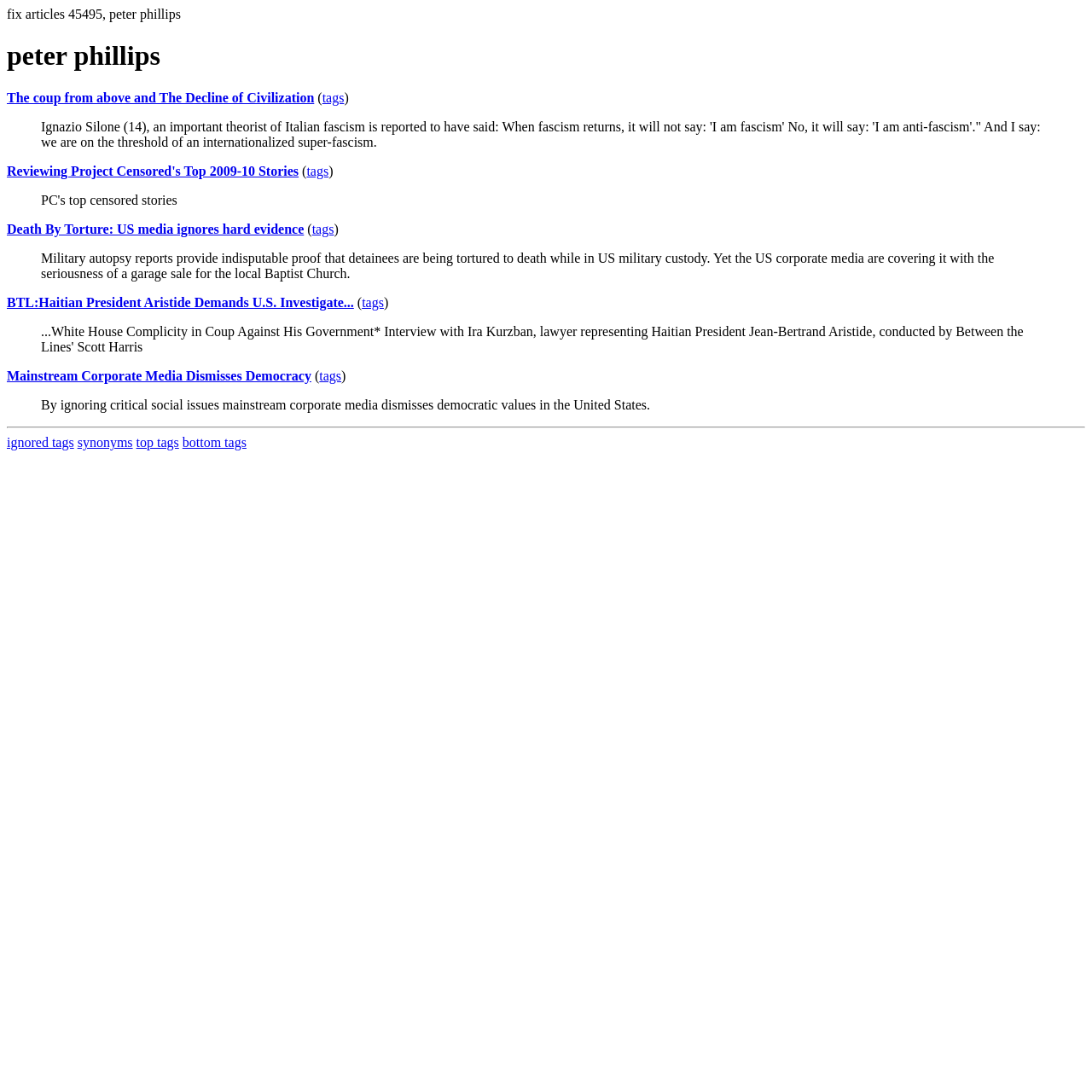Determine the bounding box for the described HTML element: "bottom tags". Ensure the coordinates are four float numbers between 0 and 1 in the format [left, top, right, bottom].

[0.167, 0.398, 0.226, 0.412]